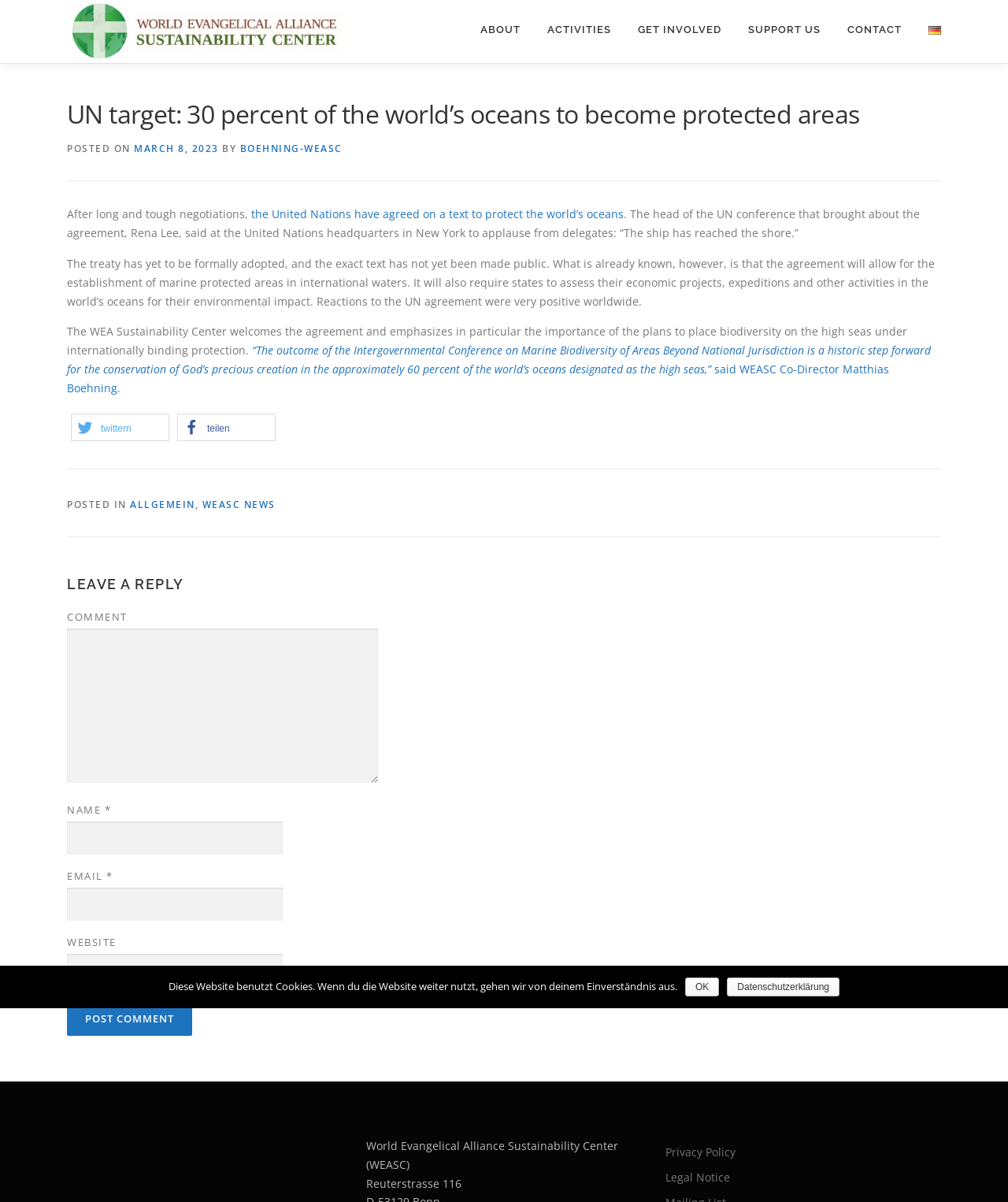Identify the bounding box of the HTML element described here: "Support Us". Provide the coordinates as four float numbers between 0 and 1: [left, top, right, bottom].

[0.729, 0.0, 0.827, 0.049]